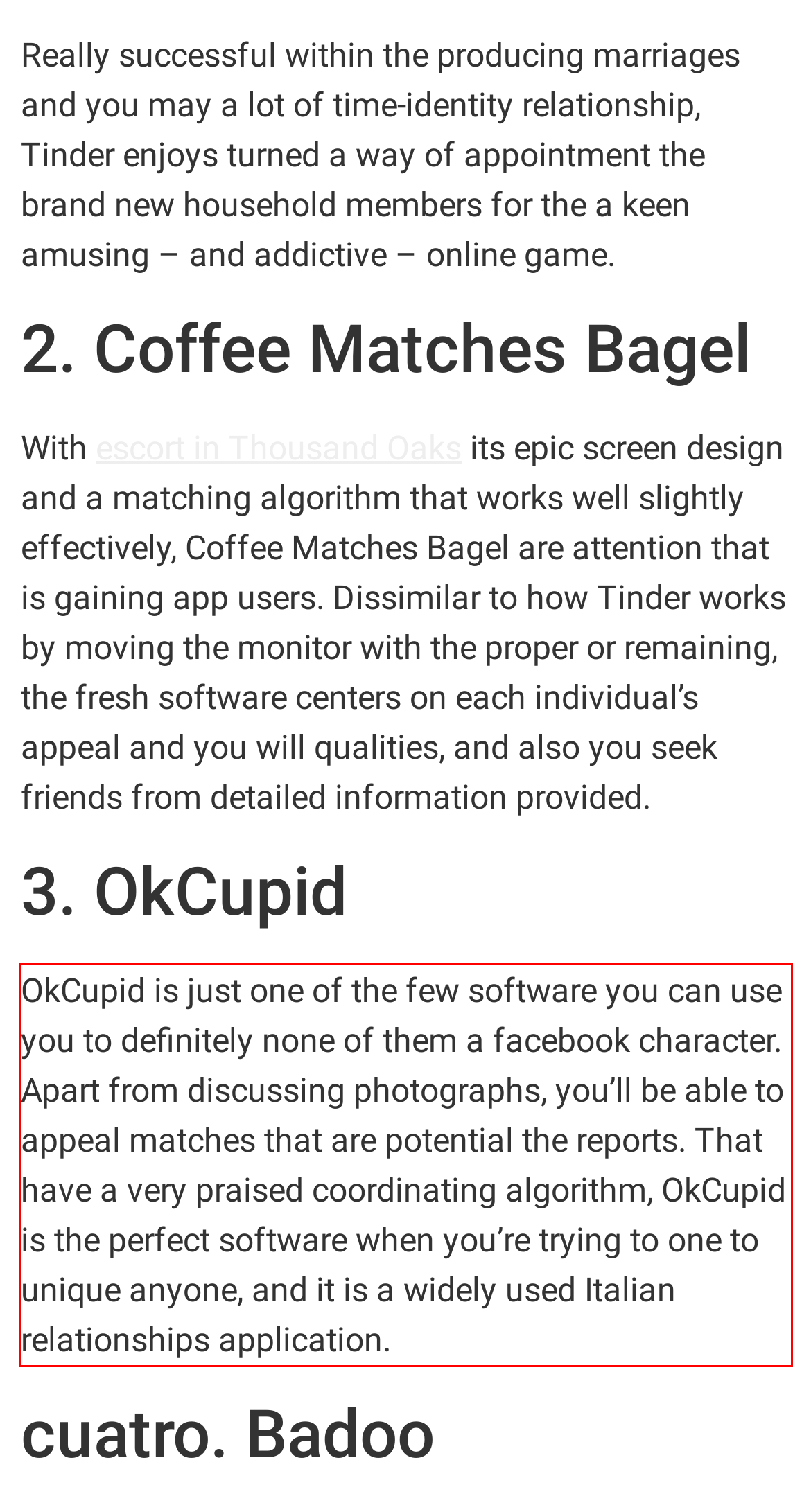Look at the webpage screenshot and recognize the text inside the red bounding box.

OkCupid is just one of the few software you can use you to definitely none of them a facebook character. Apart from discussing photographs, you’ll be able to appeal matches that are potential the reports. That have a very praised coordinating algorithm, OkCupid is the perfect software when you’re trying to one to unique anyone, and it is a widely used Italian relationships application.